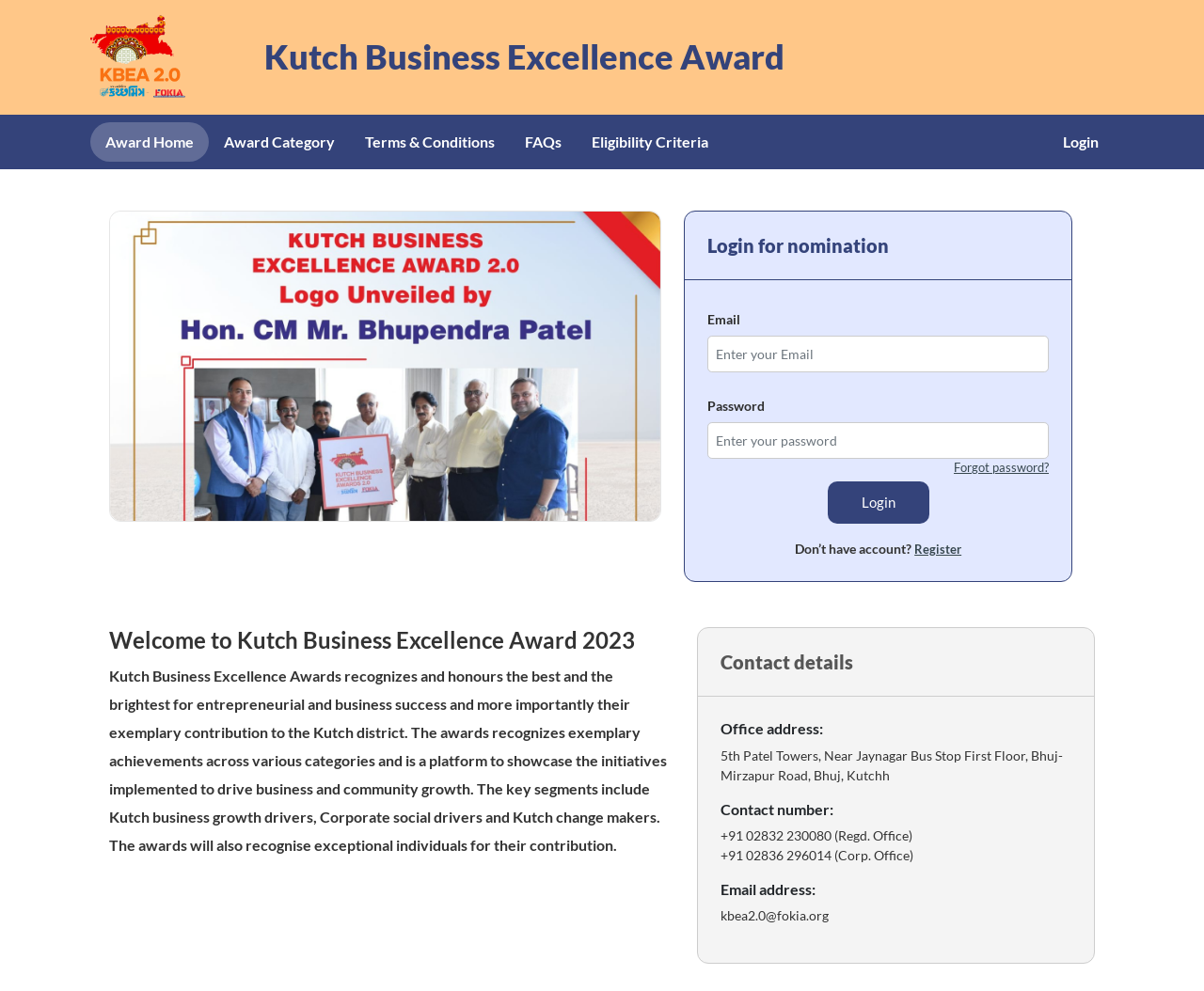Carefully examine the image and provide an in-depth answer to the question: What is the name of the award?

I inferred this answer by looking at the heading element 'Kutch Business Excellence Award' which is a prominent element on the webpage, indicating that it is the name of the award.